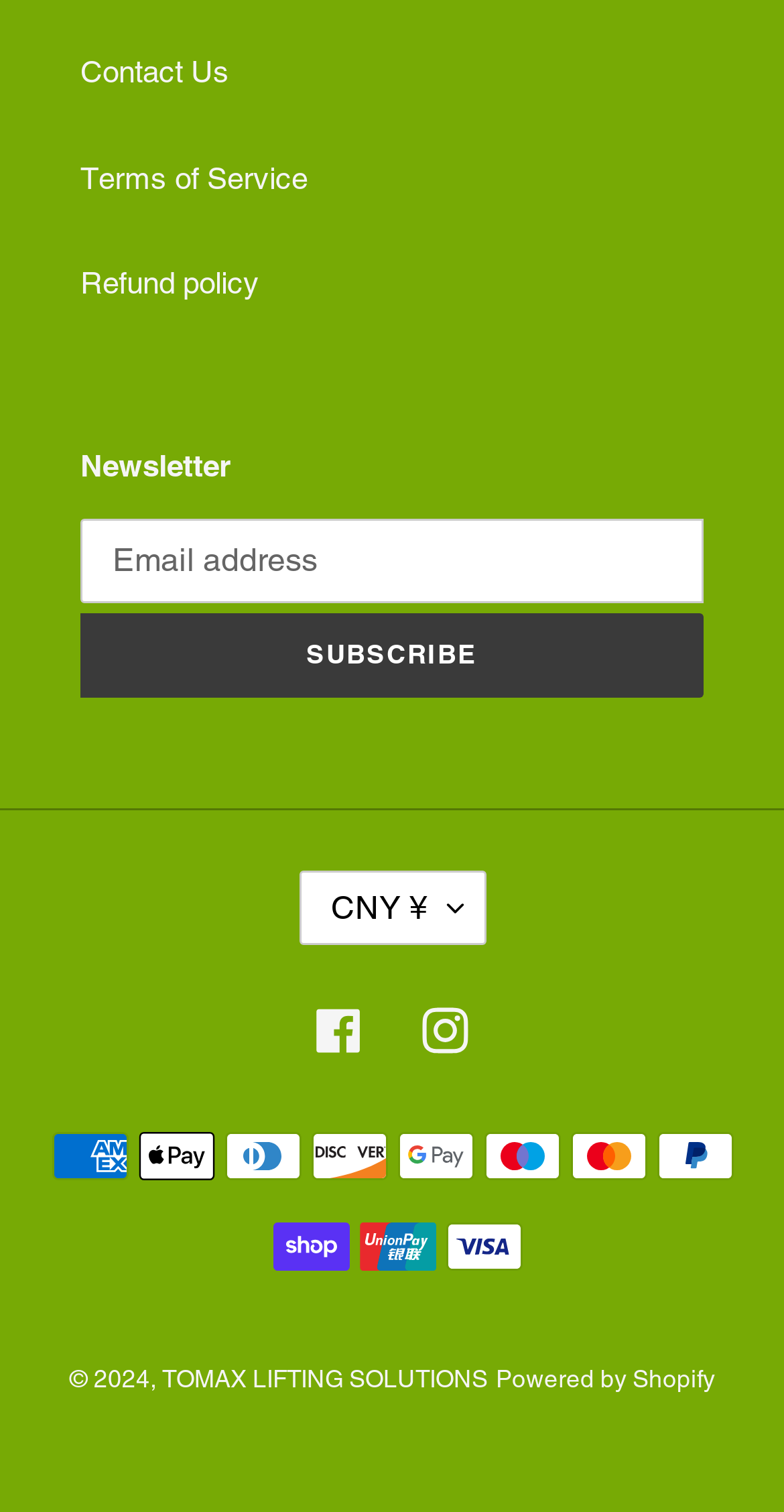Give the bounding box coordinates for the element described as: "Contact Us".

[0.103, 0.036, 0.292, 0.059]